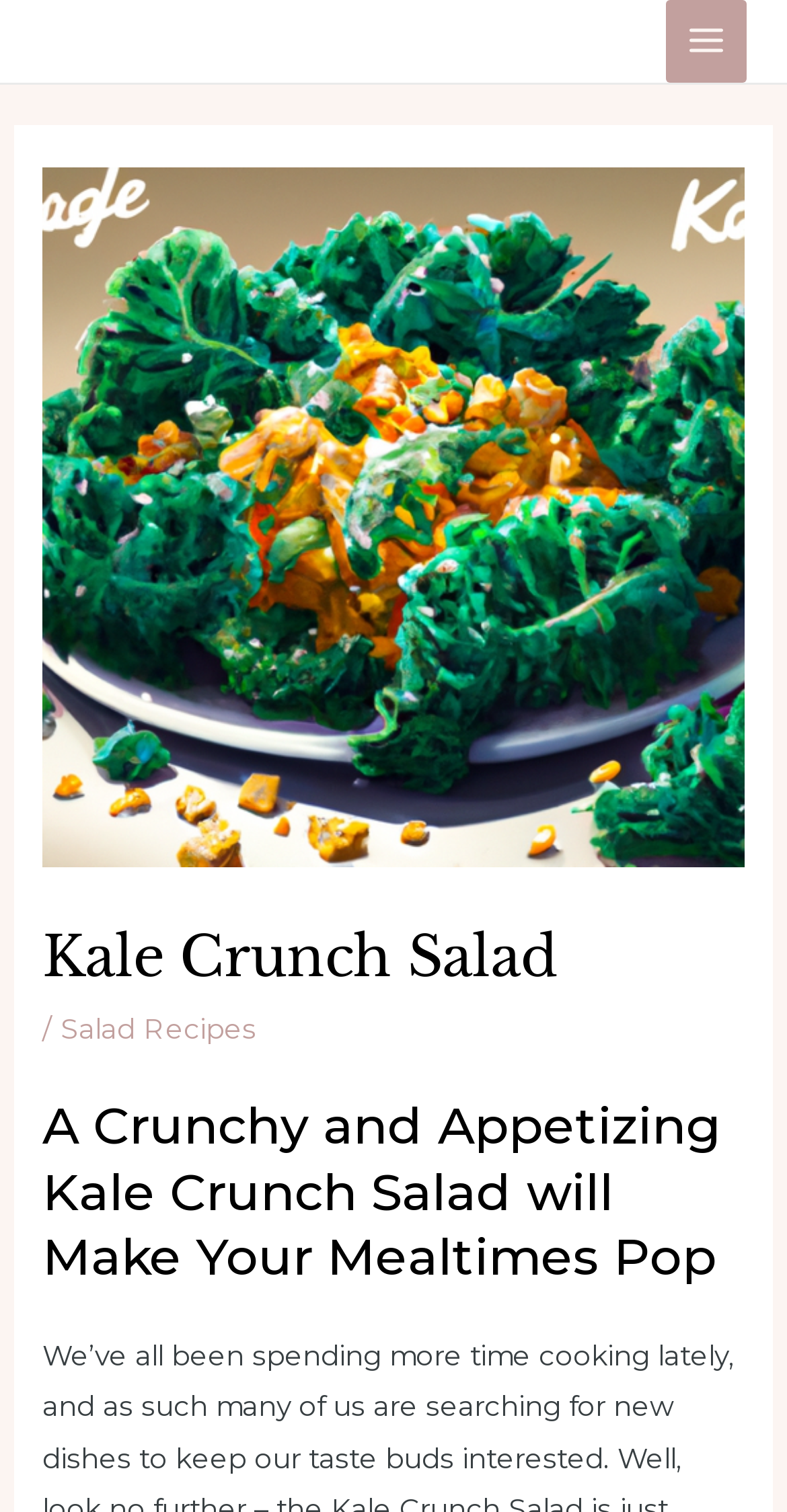What is the name of the salad recipe?
Based on the image, respond with a single word or phrase.

Kale Crunch Salad